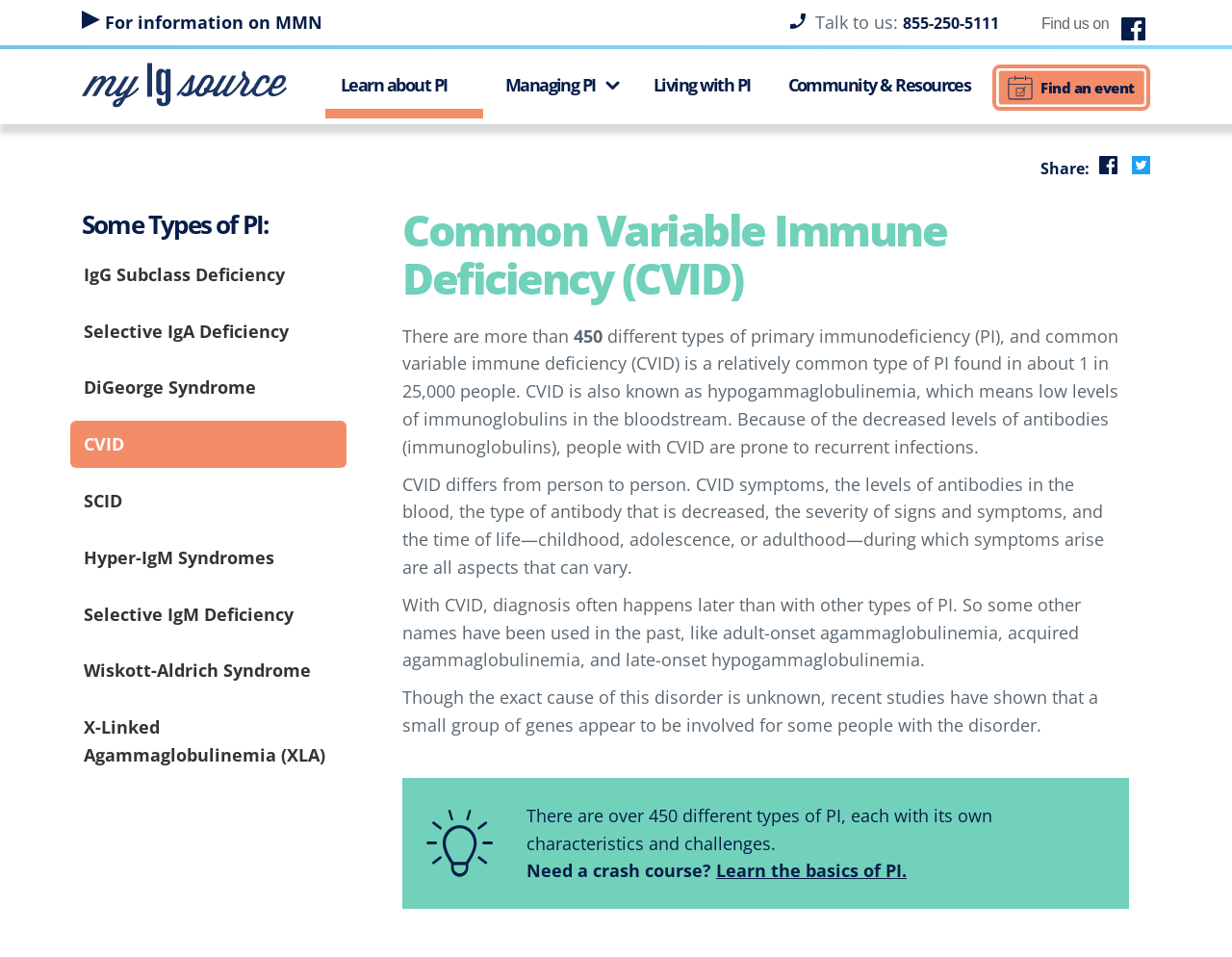Pinpoint the bounding box coordinates of the clickable element needed to complete the instruction: "Talk to us". The coordinates should be provided as four float numbers between 0 and 1: [left, top, right, bottom].

[0.662, 0.011, 0.729, 0.035]